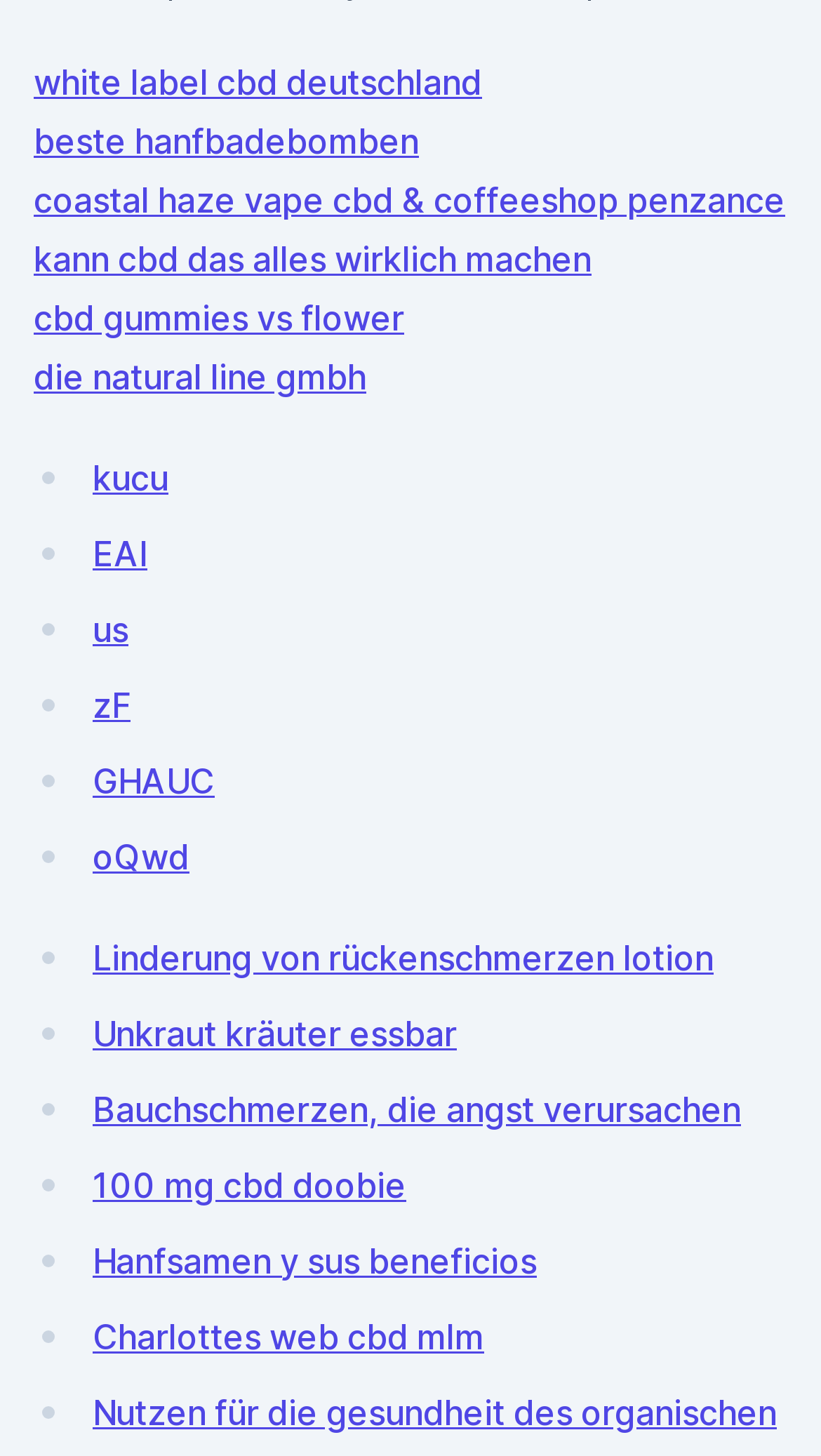Predict the bounding box coordinates of the UI element that matches this description: "die natural line gmbh". The coordinates should be in the format [left, top, right, bottom] with each value between 0 and 1.

[0.041, 0.244, 0.446, 0.273]